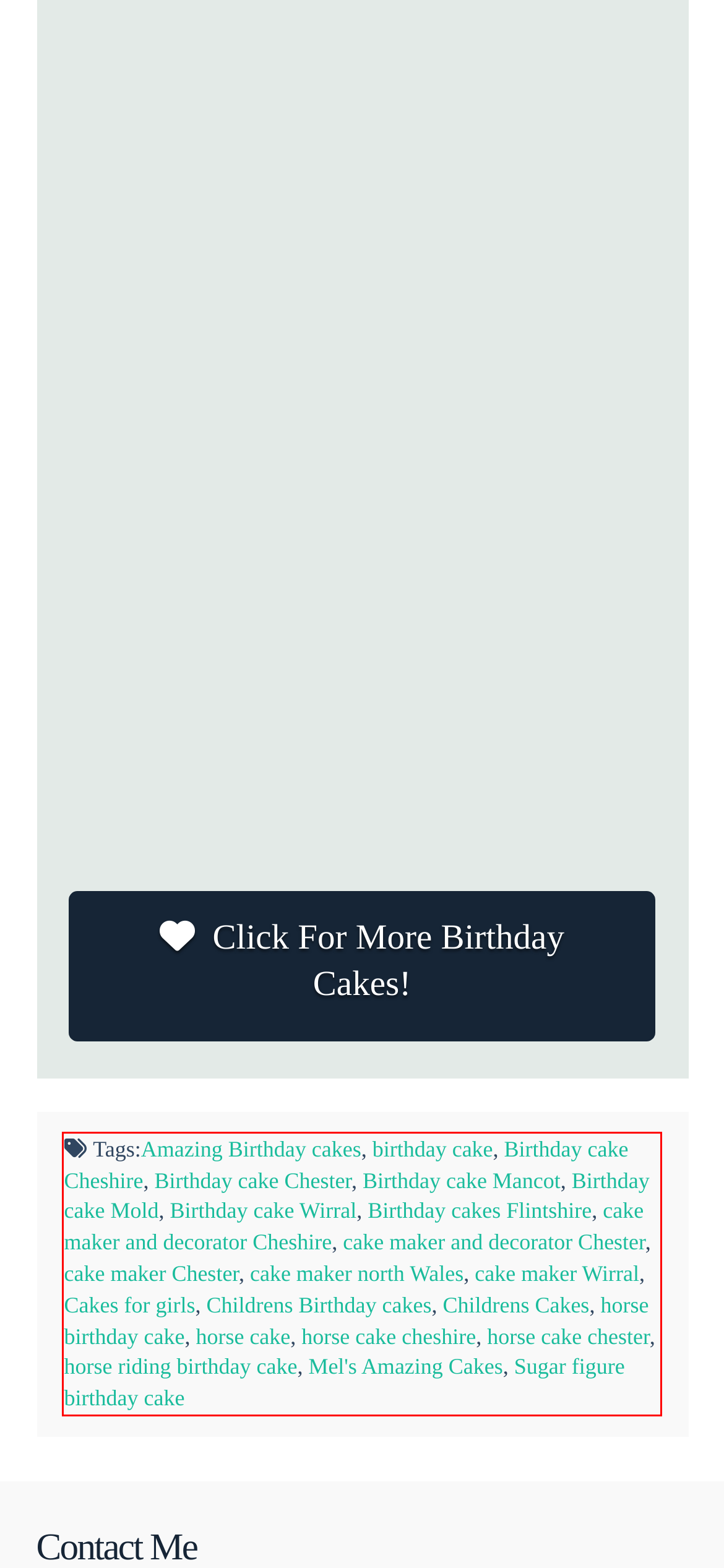View the screenshot of the webpage and identify the UI element surrounded by a red bounding box. Extract the text contained within this red bounding box.

Tags:Amazing Birthday cakes, birthday cake, Birthday cake Cheshire, Birthday cake Chester, Birthday cake Mancot, Birthday cake Mold, Birthday cake Wirral, Birthday cakes Flintshire, cake maker and decorator Cheshire, cake maker and decorator Chester, cake maker Chester, cake maker north Wales, cake maker Wirral, Cakes for girls, Childrens Birthday cakes, Childrens Cakes, horse birthday cake, horse cake, horse cake cheshire, horse cake chester, horse riding birthday cake, Mel's Amazing Cakes, Sugar figure birthday cake